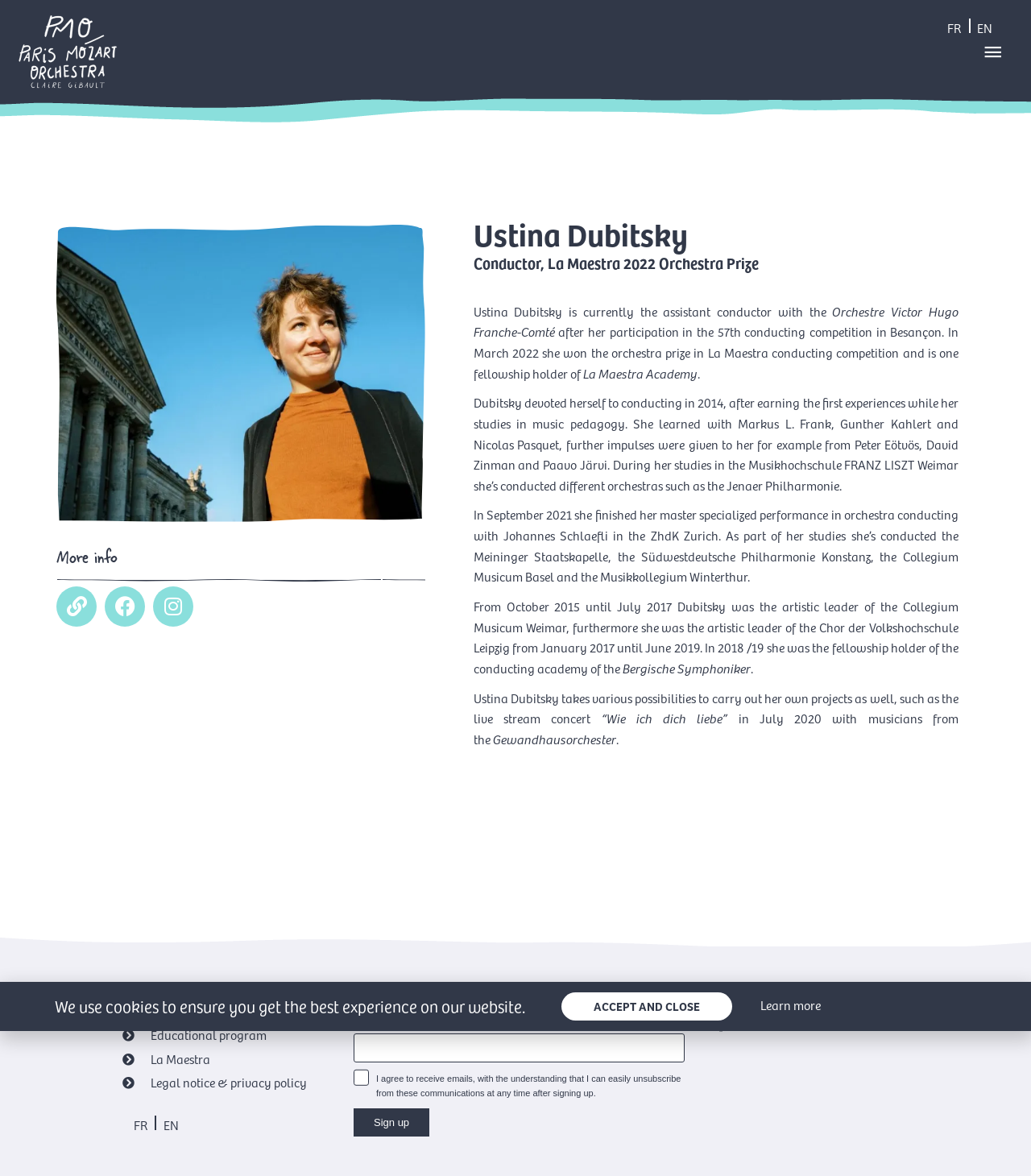What languages can the website be switched to?
Provide a one-word or short-phrase answer based on the image.

FR and EN